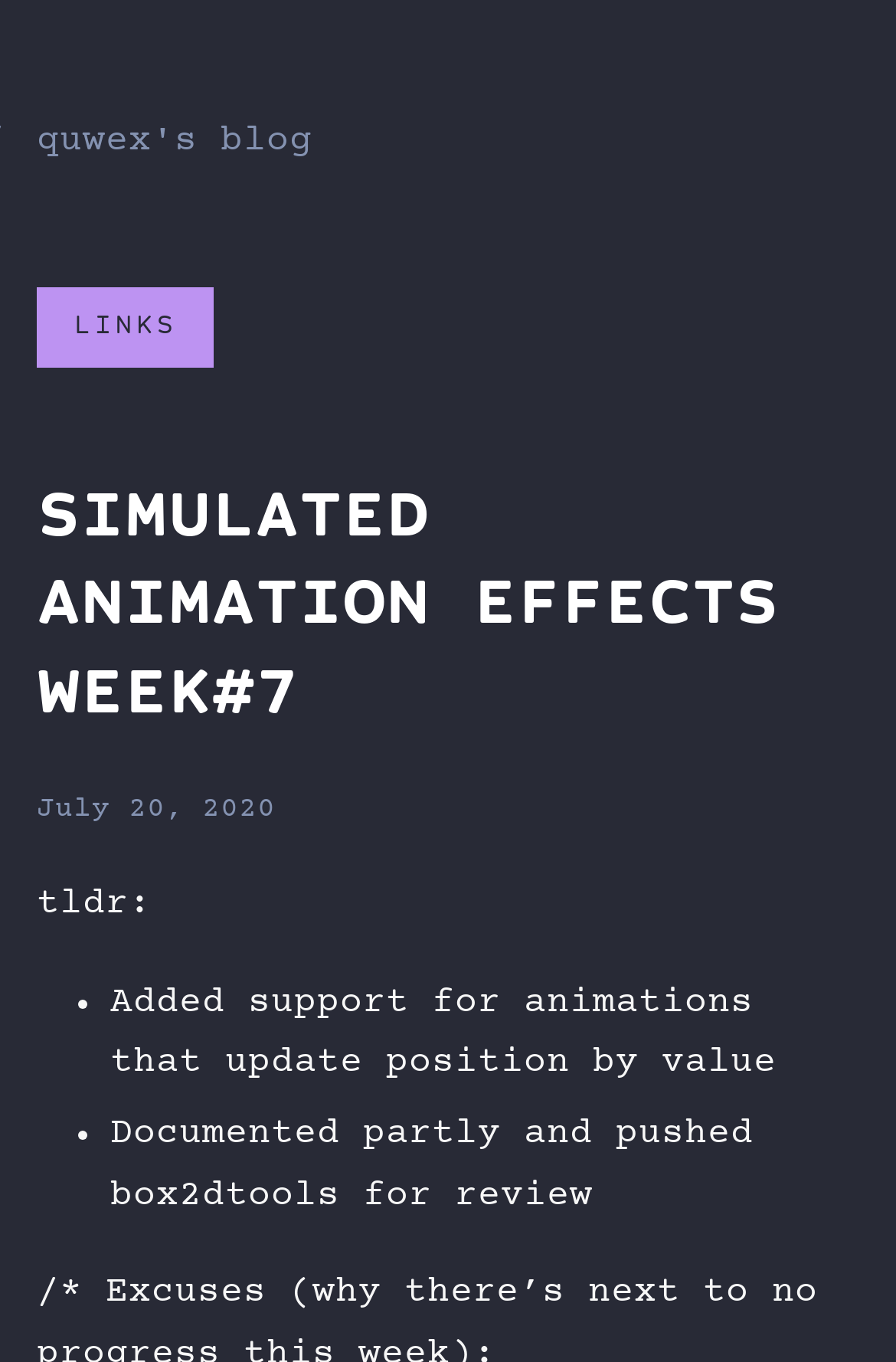What is the category of the blog post?
Using the image, give a concise answer in the form of a single word or short phrase.

Simulated Animation Effects